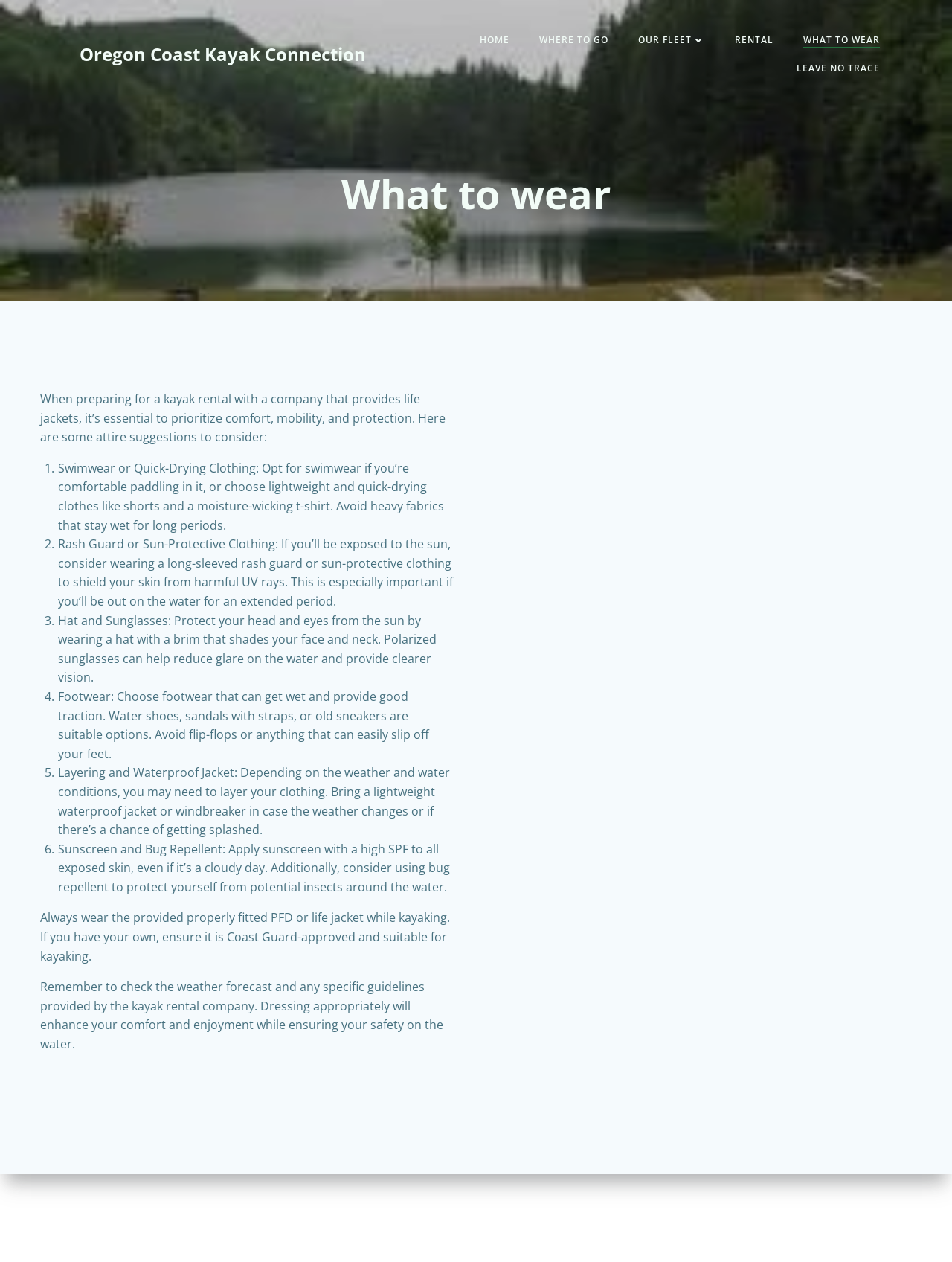Using the information in the image, give a detailed answer to the following question: What should be applied to exposed skin?

According to the webpage, it's essential to apply sunscreen with a high SPF to all exposed skin, even on cloudy days, and consider using bug repellent to protect oneself from potential insects around the water.